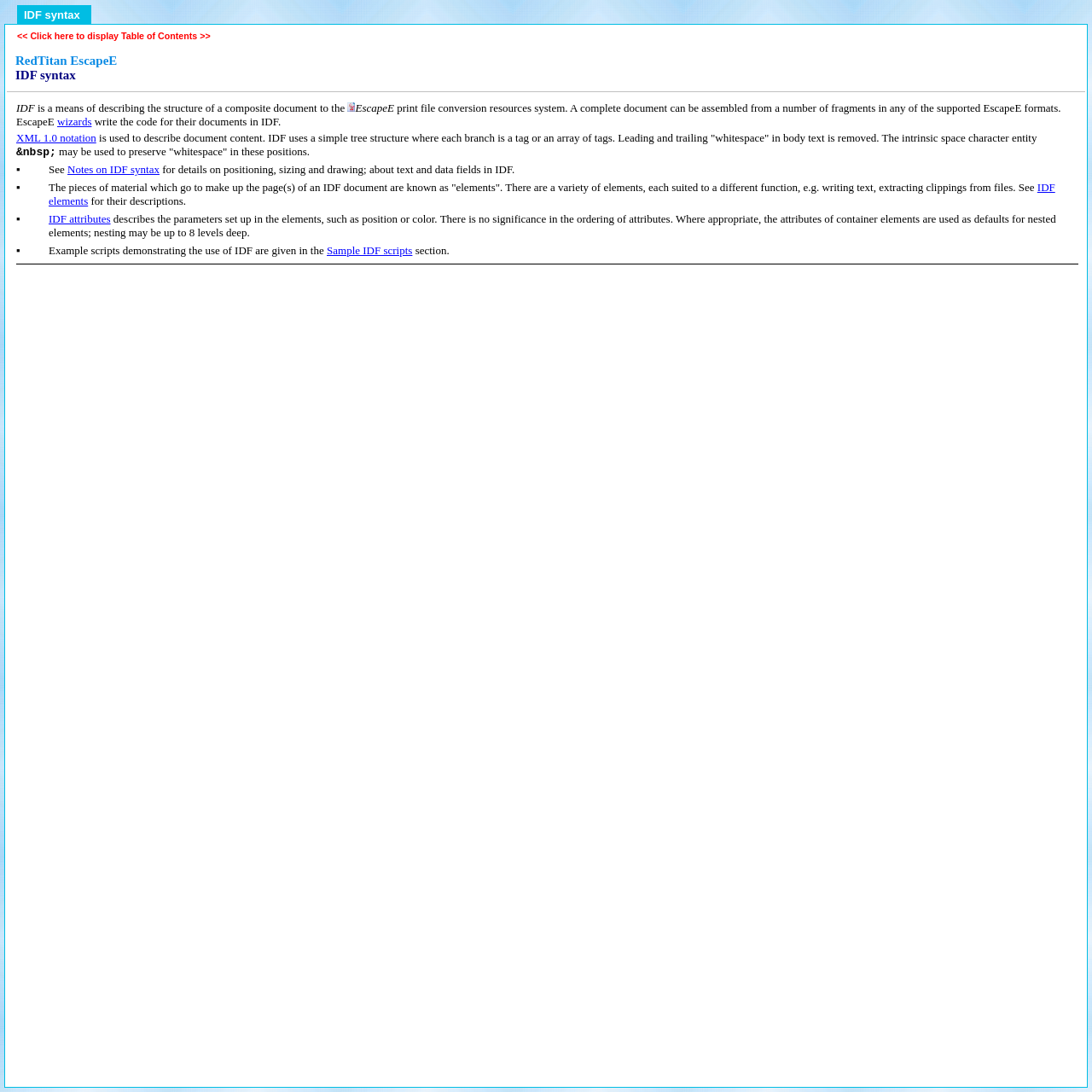Locate the bounding box coordinates of the area where you should click to accomplish the instruction: "Read about XML 1.0 notation".

[0.015, 0.12, 0.088, 0.132]